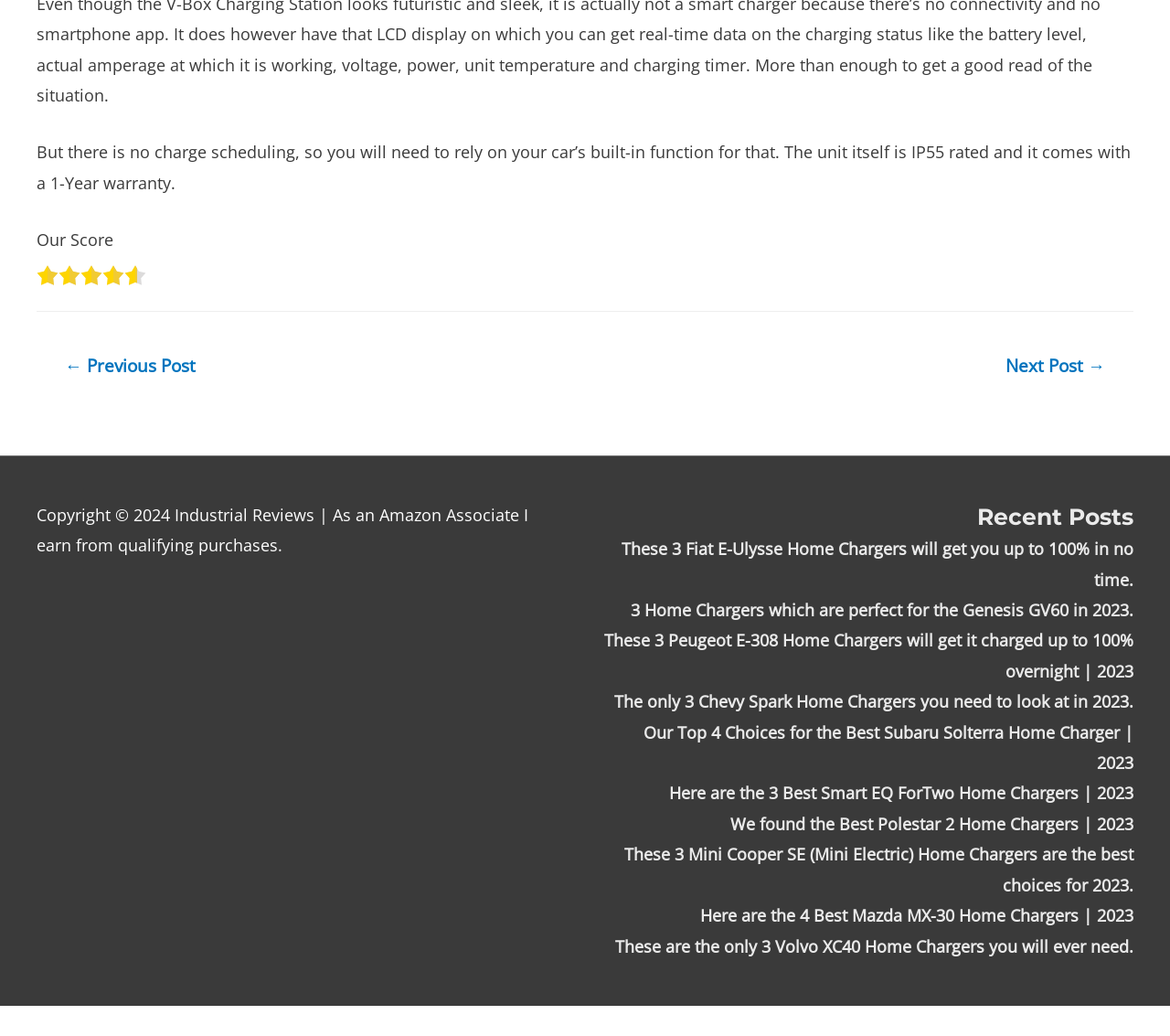Identify the bounding box coordinates of the clickable region required to complete the instruction: "Read more about Sex Education". The coordinates should be given as four float numbers within the range of 0 and 1, i.e., [left, top, right, bottom].

None